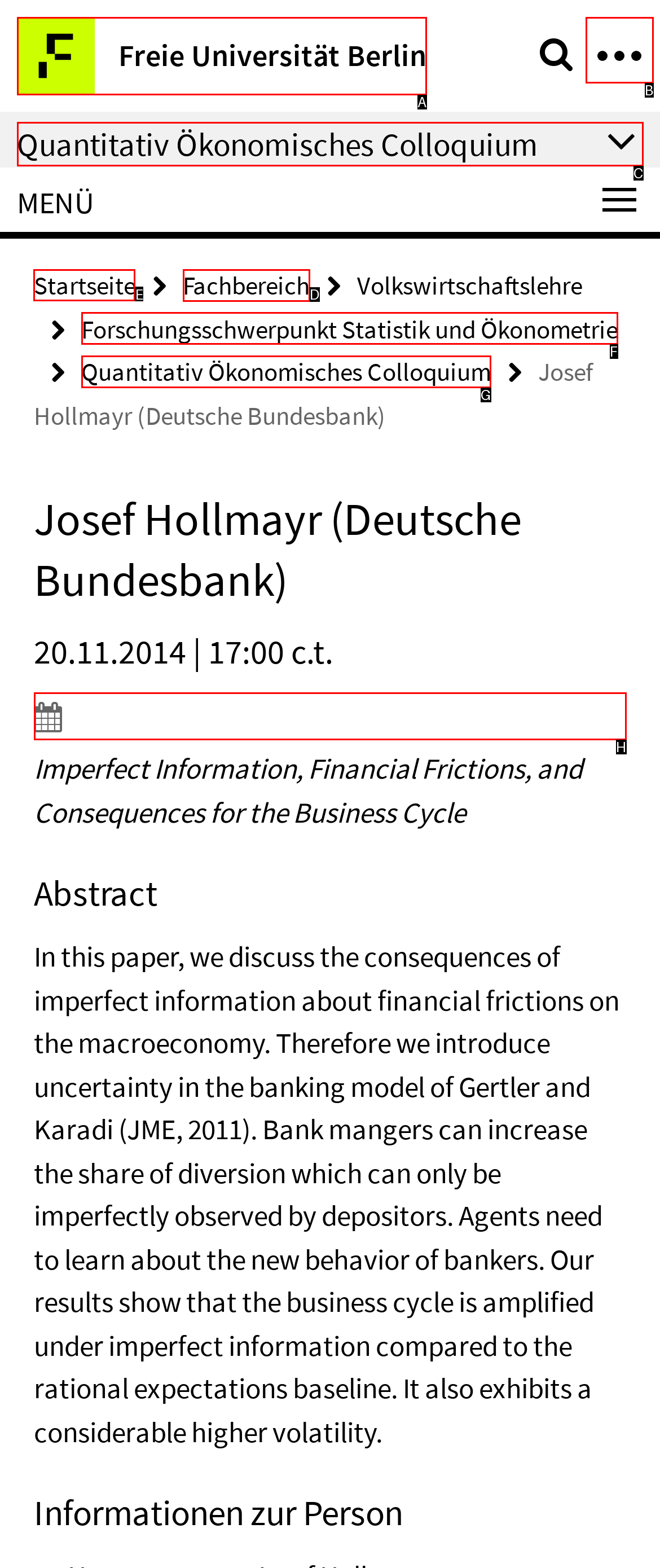What option should you select to complete this task: visit Startseite? Indicate your answer by providing the letter only.

E